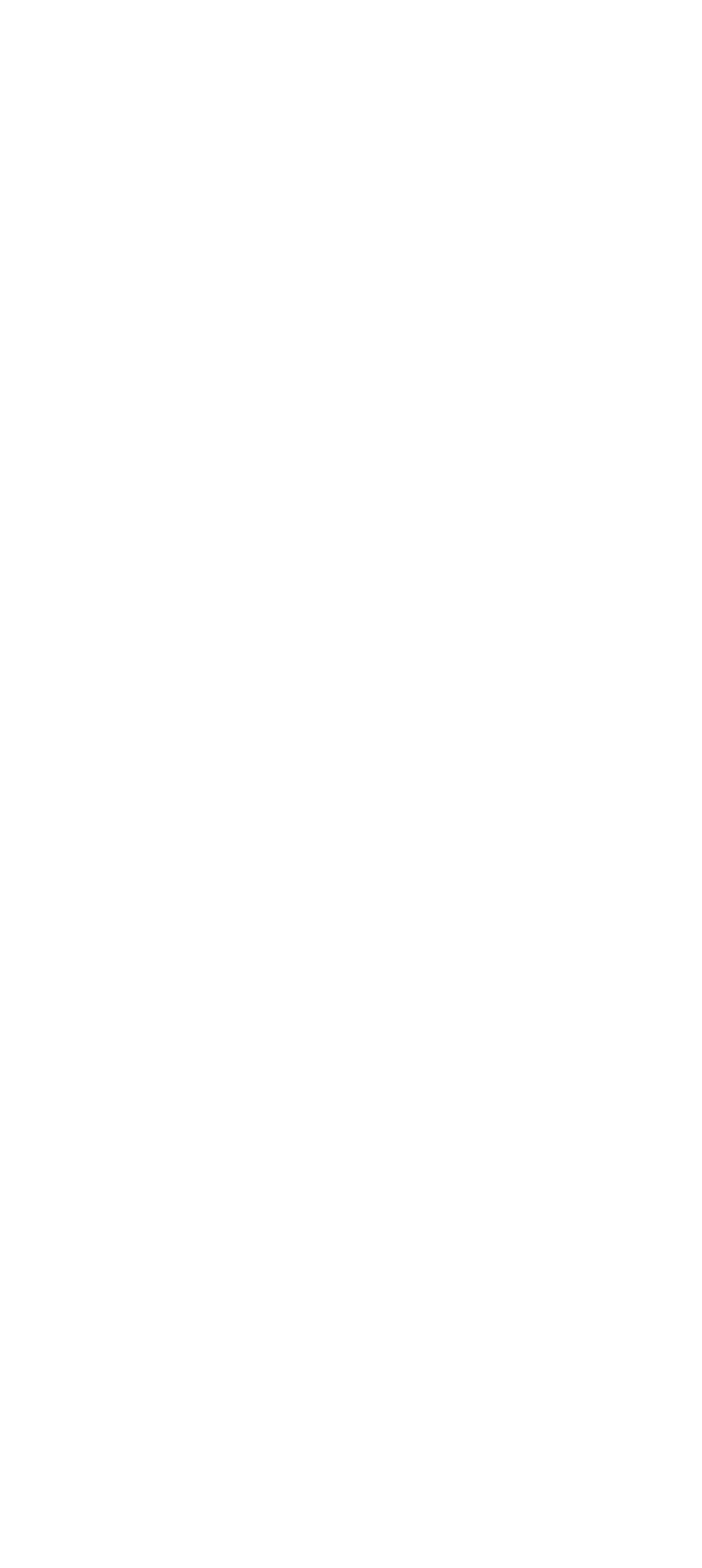Using the provided description: "Terms of Use", find the bounding box coordinates of the corresponding UI element. The output should be four float numbers between 0 and 1, in the format [left, top, right, bottom].

[0.038, 0.721, 0.25, 0.749]